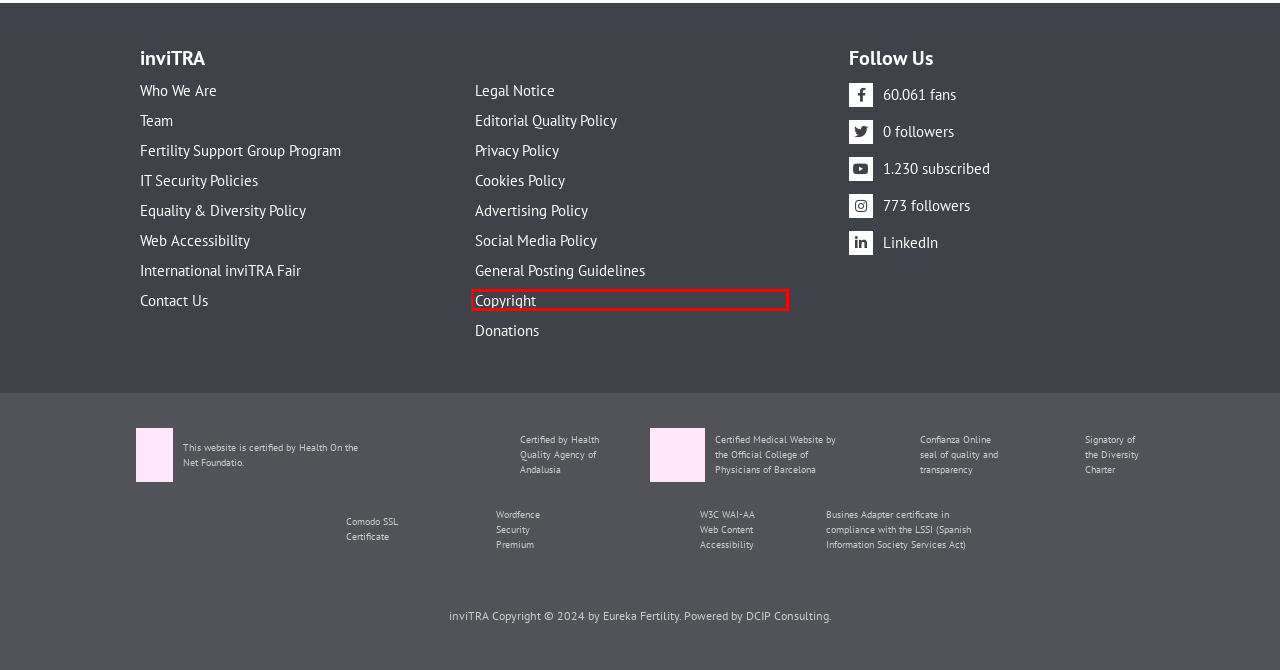Consider the screenshot of a webpage with a red bounding box and select the webpage description that best describes the new page that appears after clicking the element inside the red box. Here are the candidates:
A. Copyright - inviTRA
B. Información de la entidad adherida
C. International inviTRA Fair
D. About Us, Our Team & Contributors - inviTRA
E. Forum Rules & General Posting Guidelines - inviTRA
F. Contact Us - inviTRA
G. Legal Notice - inviTRA
H. Privacy and Data Protection Policy - inviTRA

A